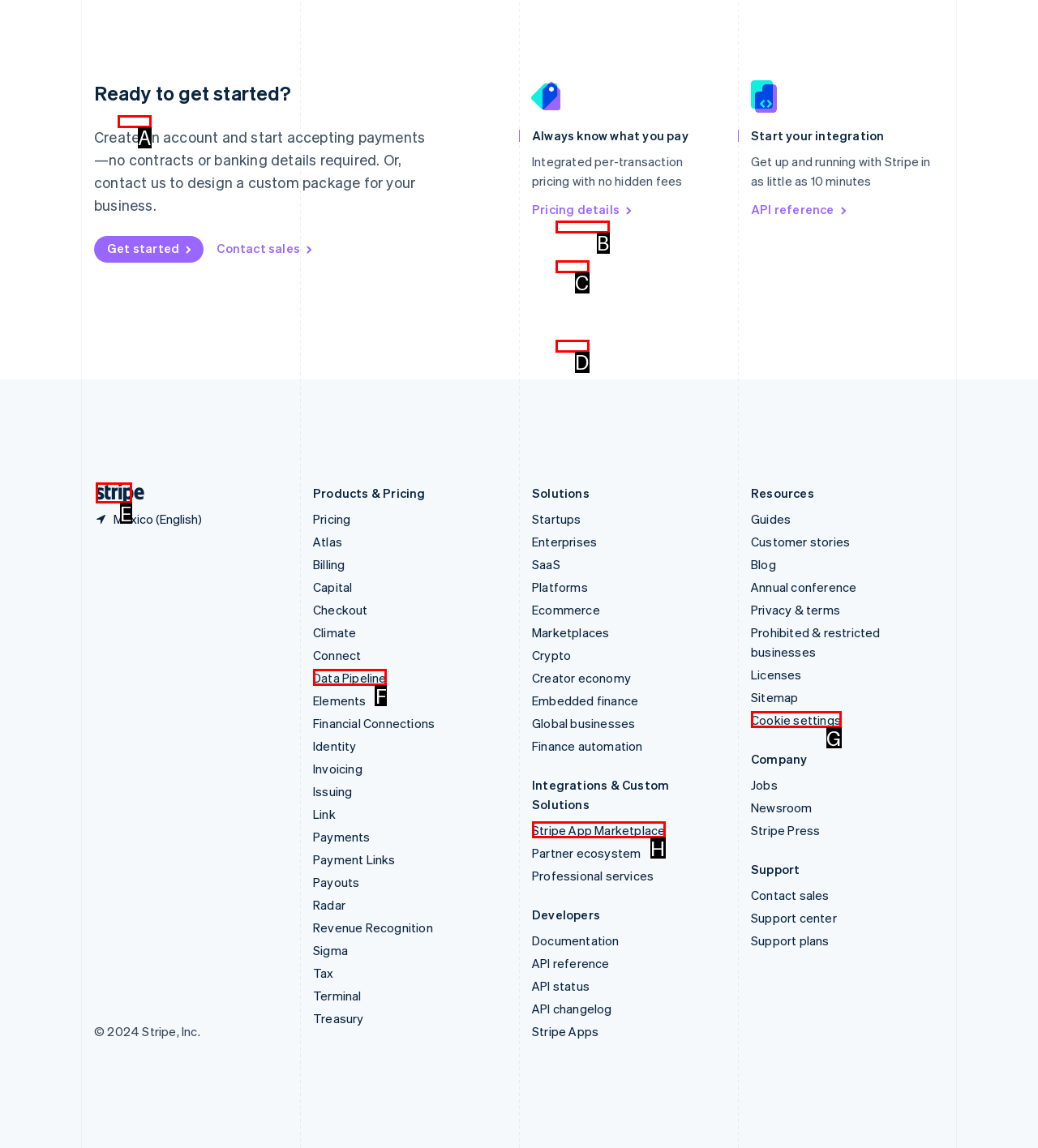Given the description: Stripe App Marketplace, choose the HTML element that matches it. Indicate your answer with the letter of the option.

H